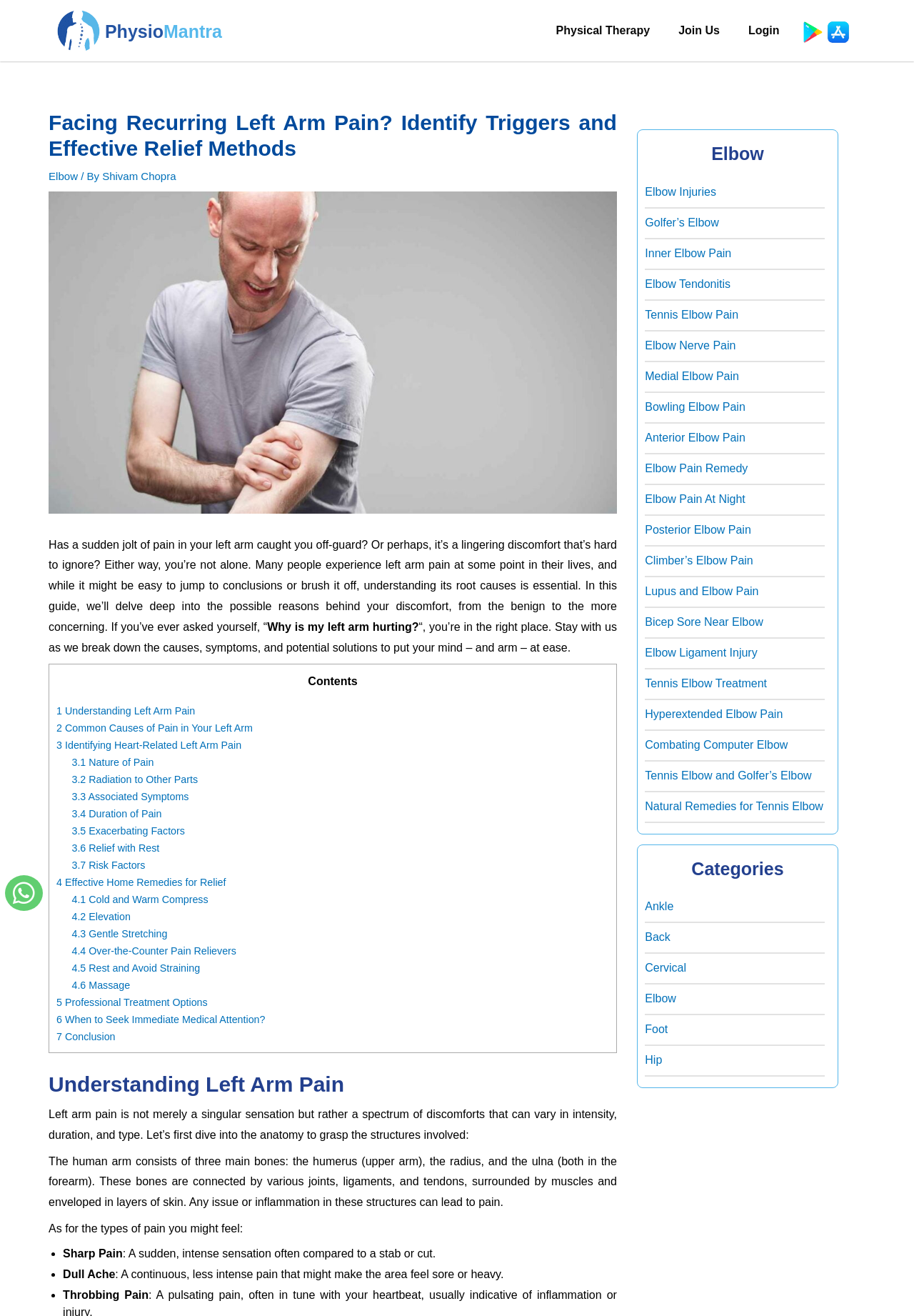Answer succinctly with a single word or phrase:
What is the purpose of the 'Contents' section?

To provide a table of contents